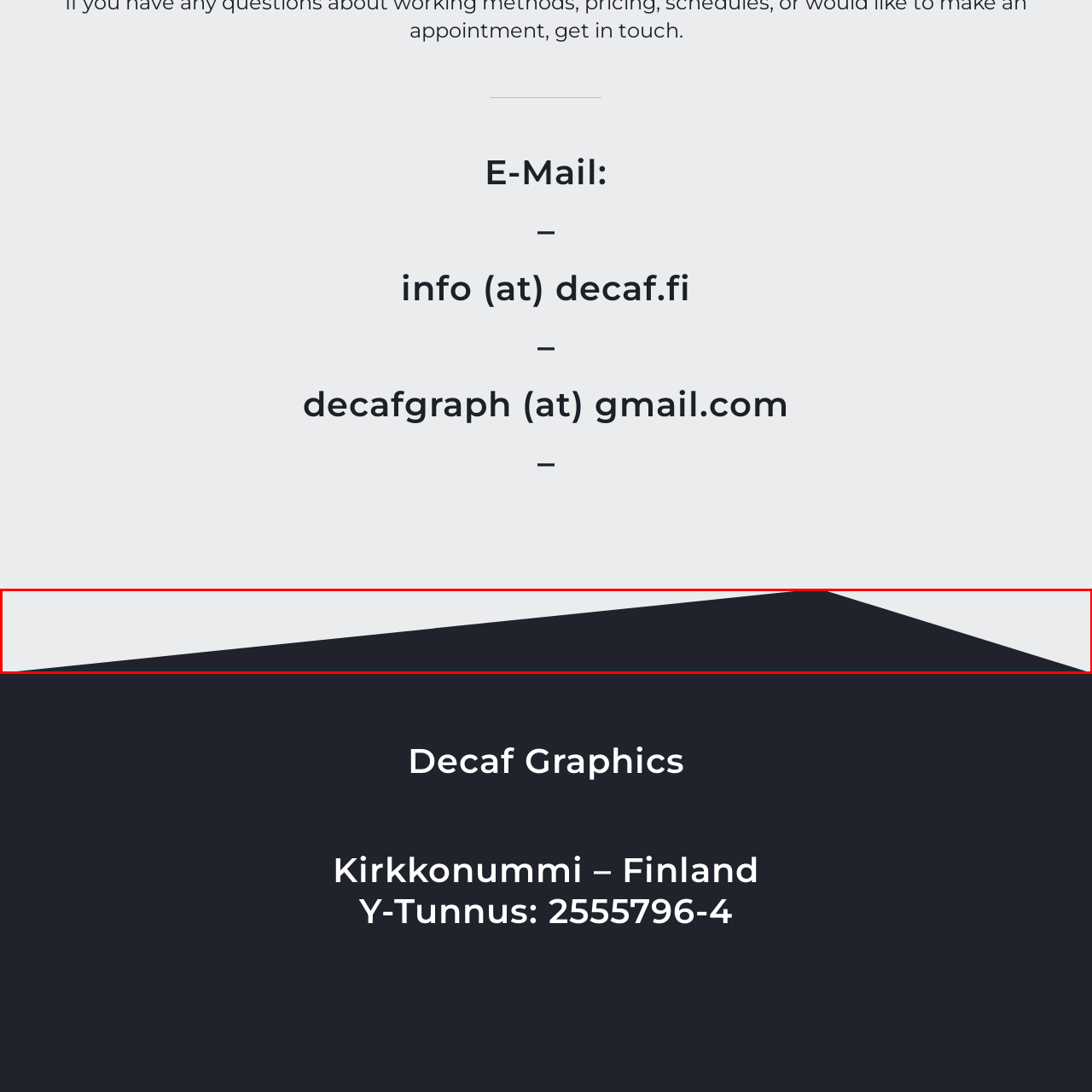Describe in detail the visual elements within the red-lined box.

The image features a sleek geometric design with a sharp diagonal line creating a dynamic contrast. The upper part of the image is filled with a light gray color, while the lower section transitions into a deep navy blue, showcasing a modern aesthetic. This visual could be associated with branding or graphic design elements, possibly reflecting the themes of professionalism and creativity. The overall design aligns with contemporary styles often used in branding, especially for companies like Decaf Graphics, which is associated with visual and graphic design services. This striking image captures attention and could serve as a backdrop or illustrative element in various marketing materials.